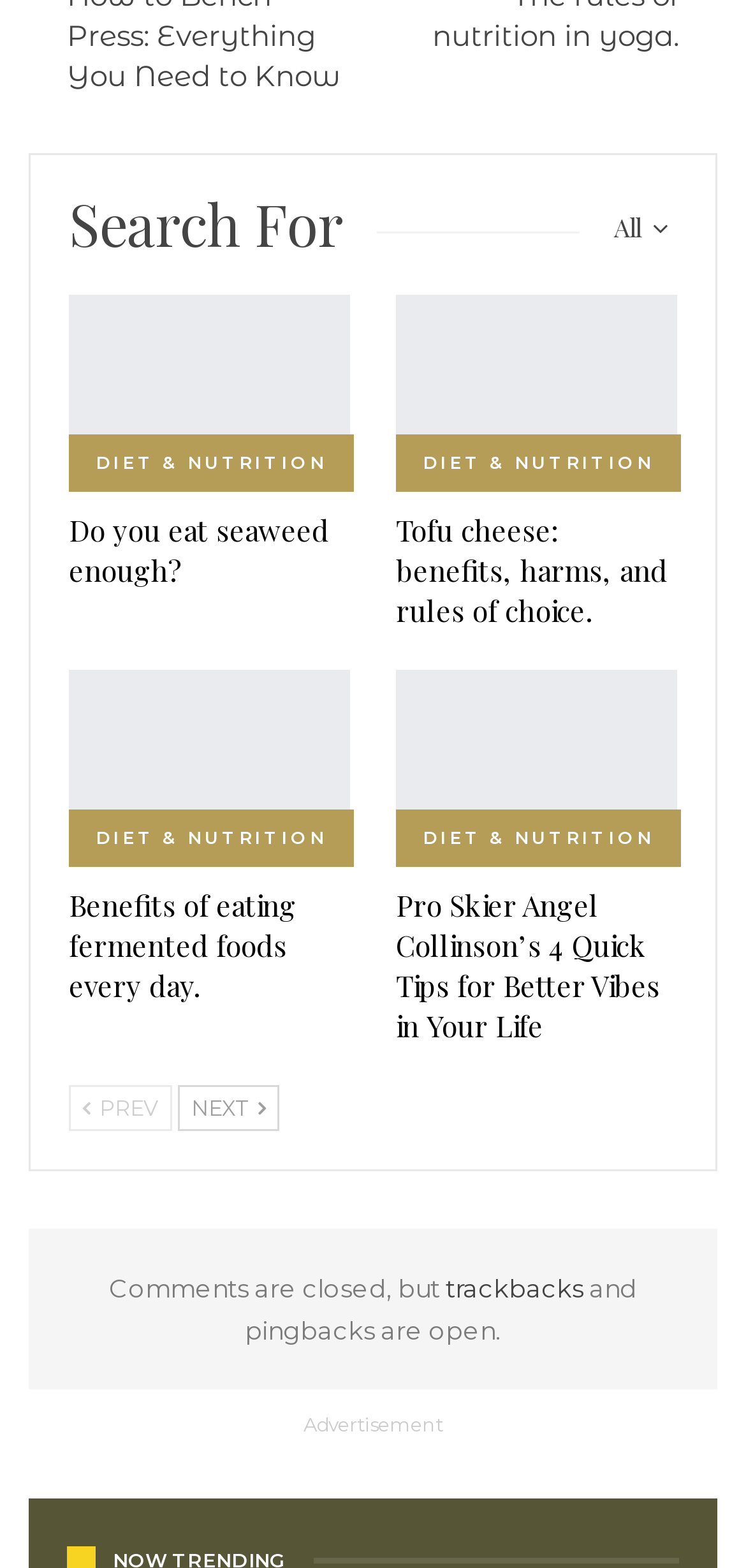Based on the image, provide a detailed and complete answer to the question: 
What is the main category of the articles on this page?

Based on the multiple occurrences of the link 'DIET & NUTRITION' on the page, it can be inferred that the main category of the articles on this page is related to diet and nutrition.